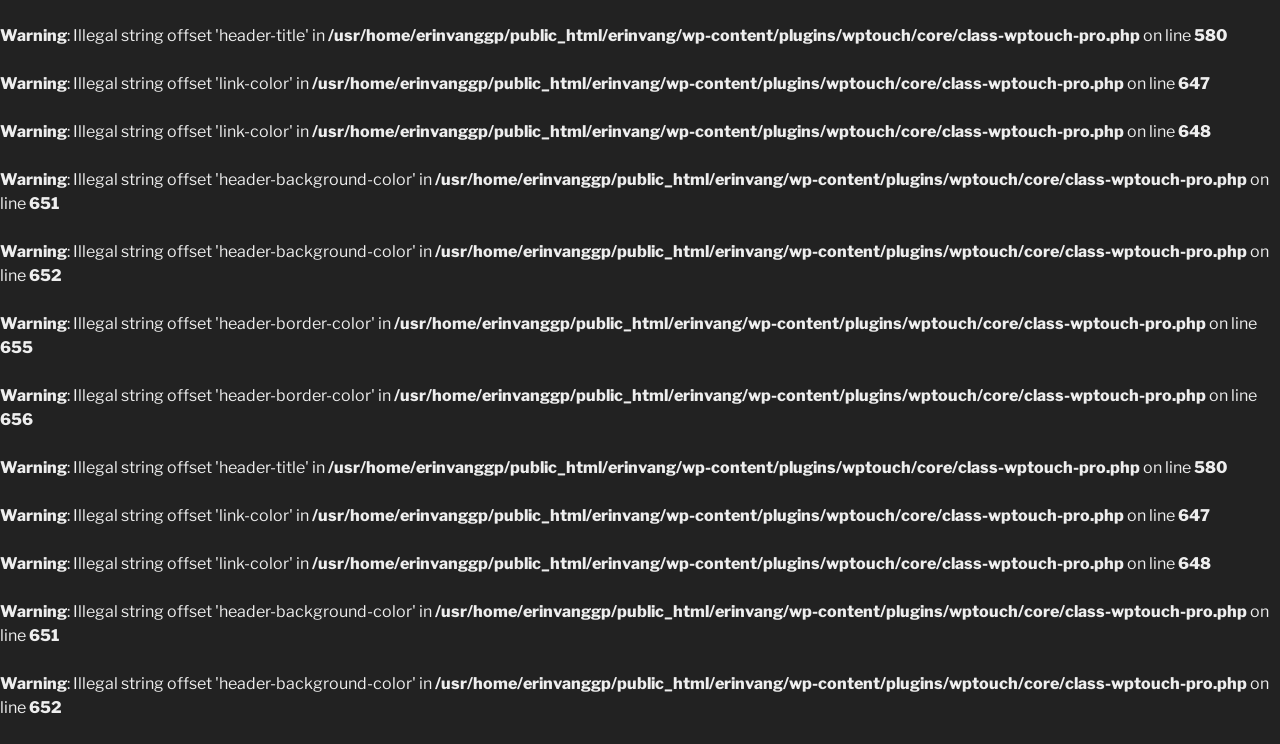What is the warning message about?
Identify the answer in the screenshot and reply with a single word or phrase.

PHP warning